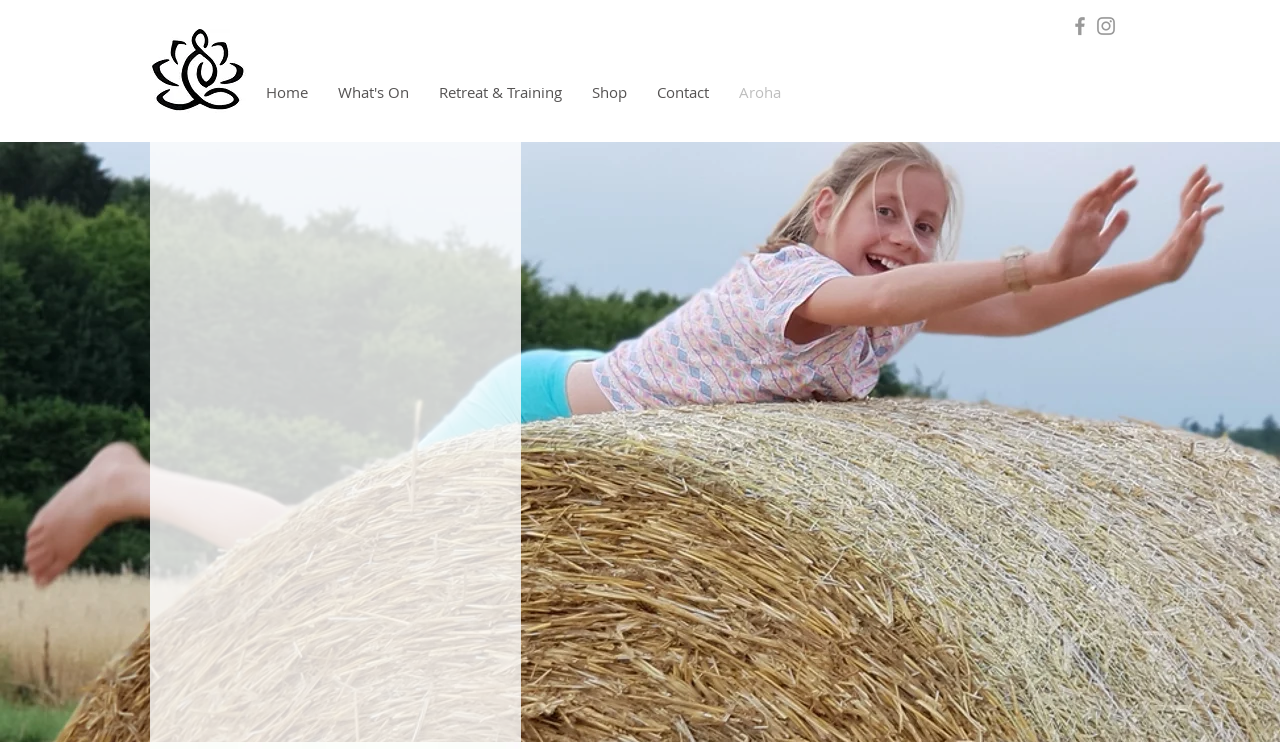What is the quote about? Based on the image, give a response in one word or a short phrase.

Children